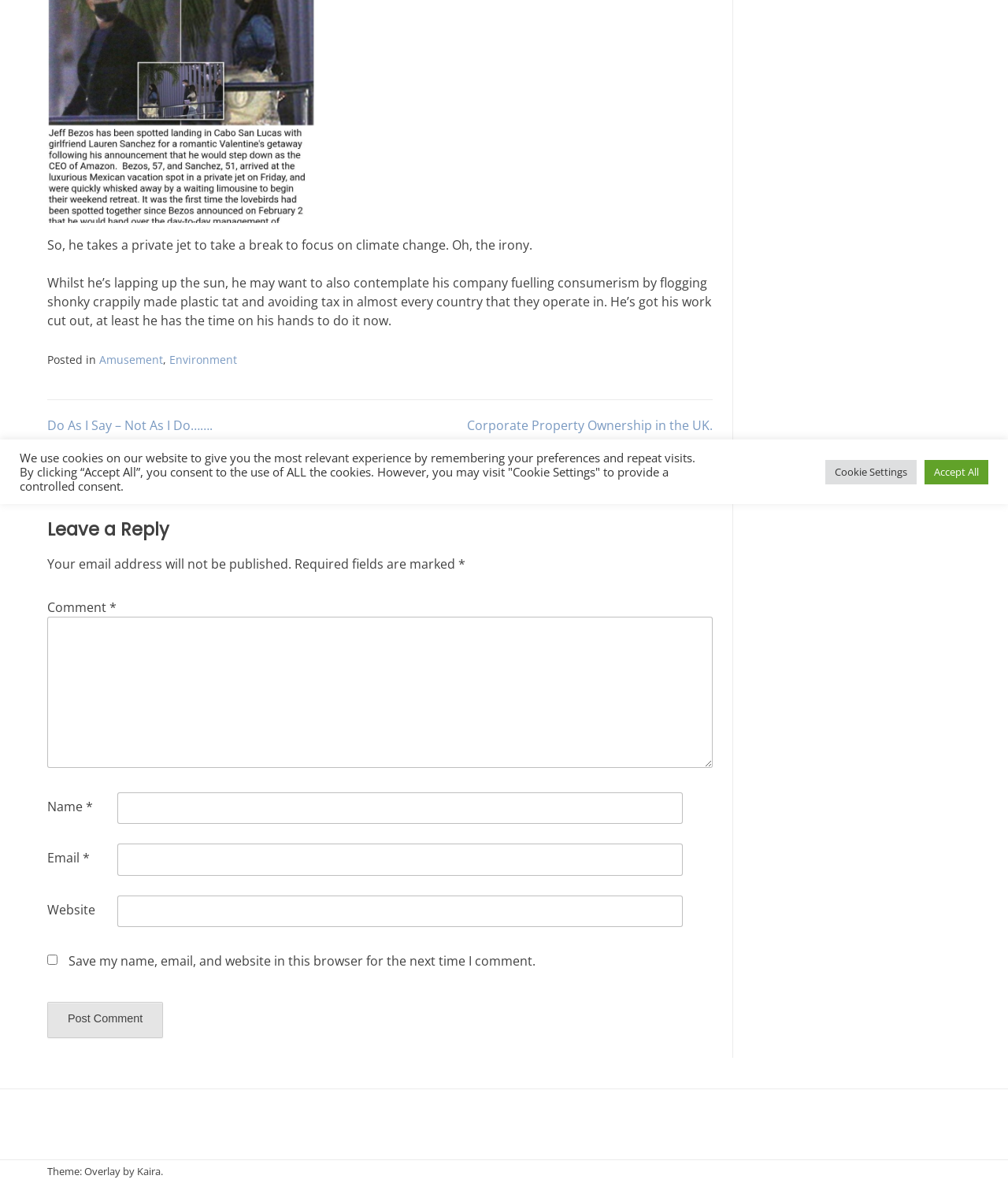Determine the bounding box coordinates of the UI element that matches the following description: "parent_node: Name * name="author"". The coordinates should be four float numbers between 0 and 1 in the format [left, top, right, bottom].

[0.116, 0.67, 0.677, 0.697]